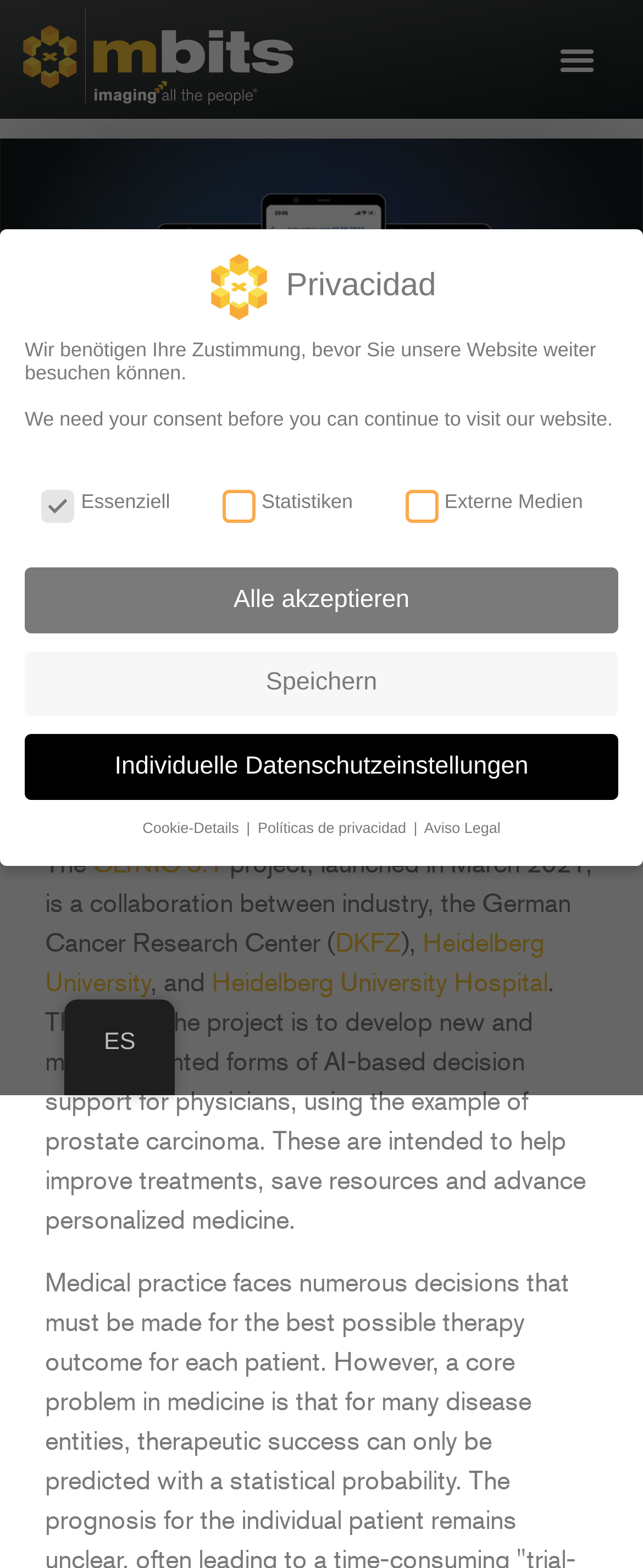Offer an in-depth caption of the entire webpage.

The webpage appears to be the homepage of the CLINIC 5.1 project, a collaboration between industry, the German Cancer Research Center (DKFZ), Heidelberg University, and Heidelberg University Hospital. 

At the top left corner, there is a logo of mbits, accompanied by a link to the logo. On the top right corner, there is a button to toggle the menu. 

Below the logo, there is a heading that reads "mbits in the CLINIC 5.1 project". Underneath the heading, there is a paragraph of text that describes the project, including its launch date and its aim to develop AI-based decision support for physicians. The text also mentions the collaboration between industry, DKFZ, Heidelberg University, and Heidelberg University Hospital.

On the bottom left corner, there is a section related to privacy, with a heading that reads "Privacidad". This section contains a message asking for the user's consent to continue visiting the website. Below the message, there are three checkboxes for essential, statistics, and external media, along with their corresponding labels. There are also four buttons: "Alle akzeptieren" (Accept all), "Speichern" (Save), "Individuelle Datenschutzeinstellungen" (Individual privacy settings), and "Cookie-Details" (Cookie details).

On the bottom right corner, there are three more buttons: "Políticas de privacidad" (Privacy policies), "Aviso Legal" (Legal notice), and another "Cookie-Informationen anzeigen" (Show cookie information) button.